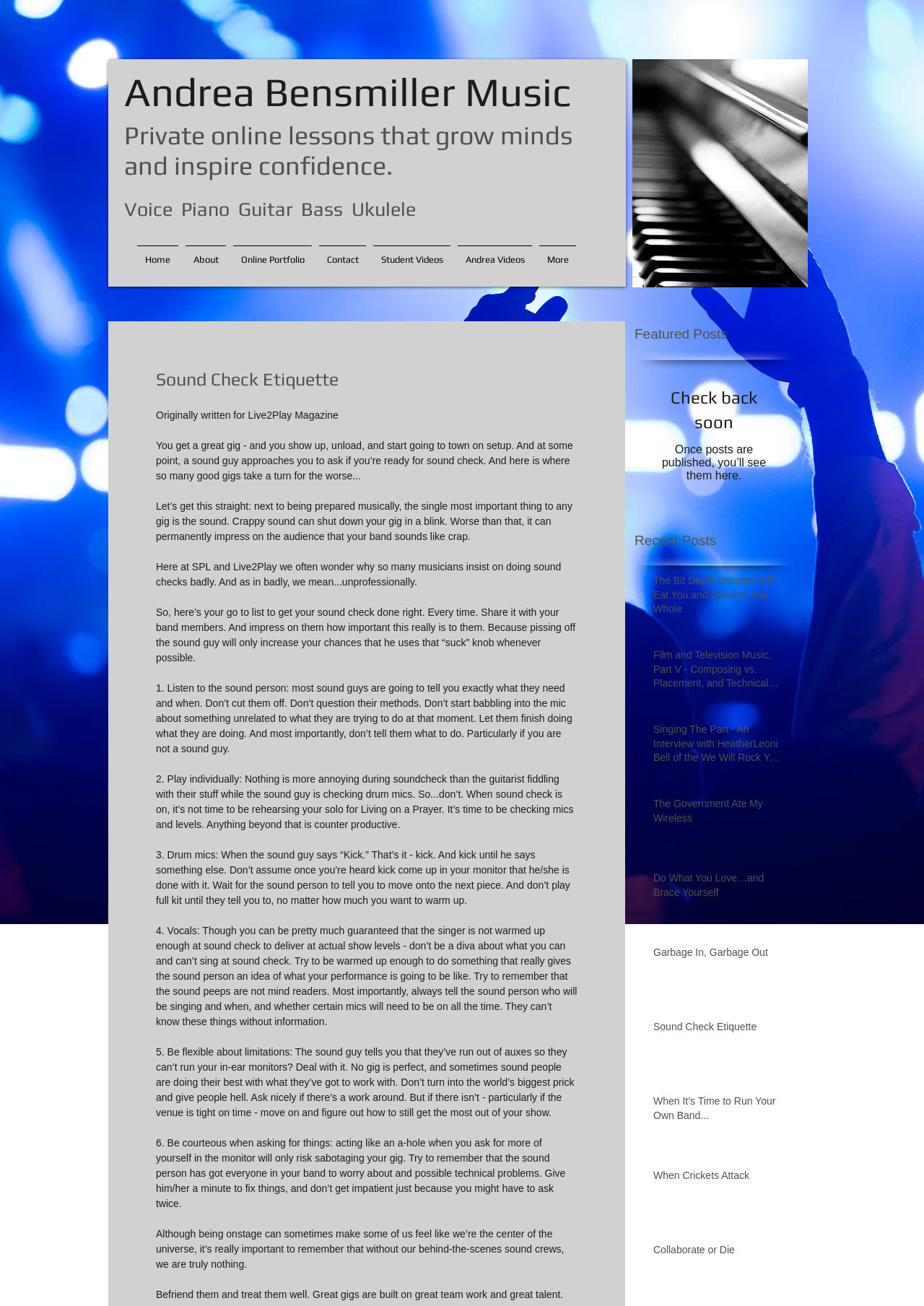Please identify the bounding box coordinates of the element I should click to complete this instruction: 'View the 'Featured Posts''. The coordinates should be given as four float numbers between 0 and 1, like this: [left, top, right, bottom].

[0.687, 0.249, 0.859, 0.263]